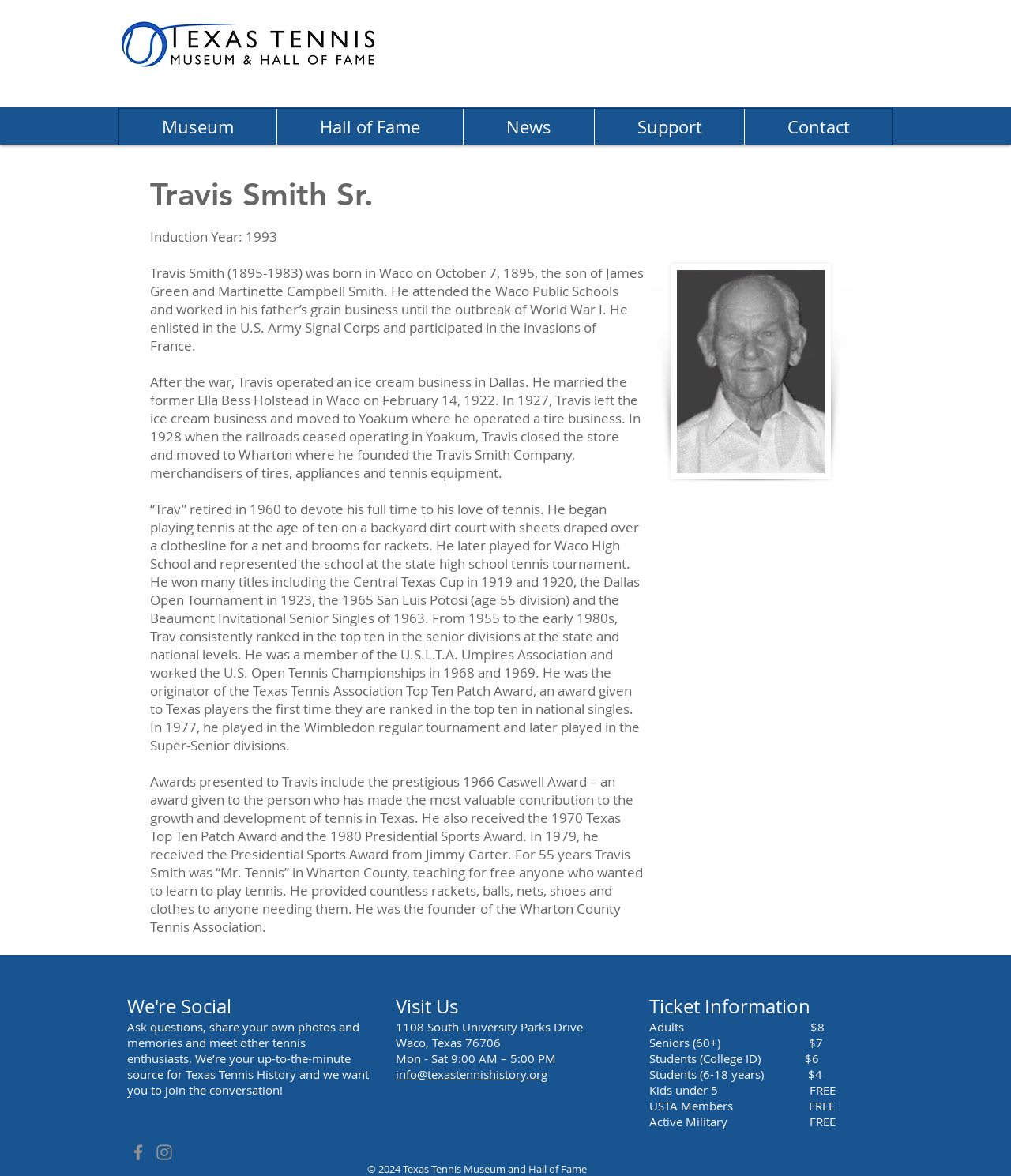Find the bounding box coordinates for the element that must be clicked to complete the instruction: "View Travis Smith's photo". The coordinates should be four float numbers between 0 and 1, indicated as [left, top, right, bottom].

[0.663, 0.224, 0.822, 0.408]